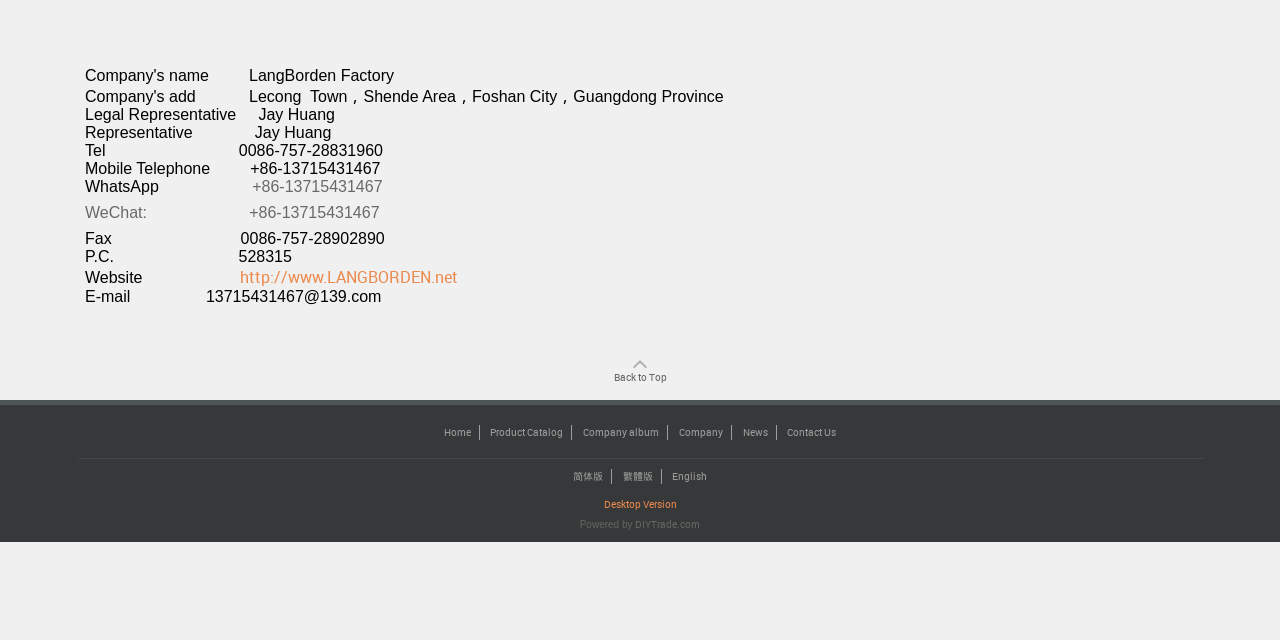Identify the bounding box for the UI element described as: "Company album". The coordinates should be four float numbers between 0 and 1, i.e., [left, top, right, bottom].

[0.456, 0.663, 0.515, 0.685]